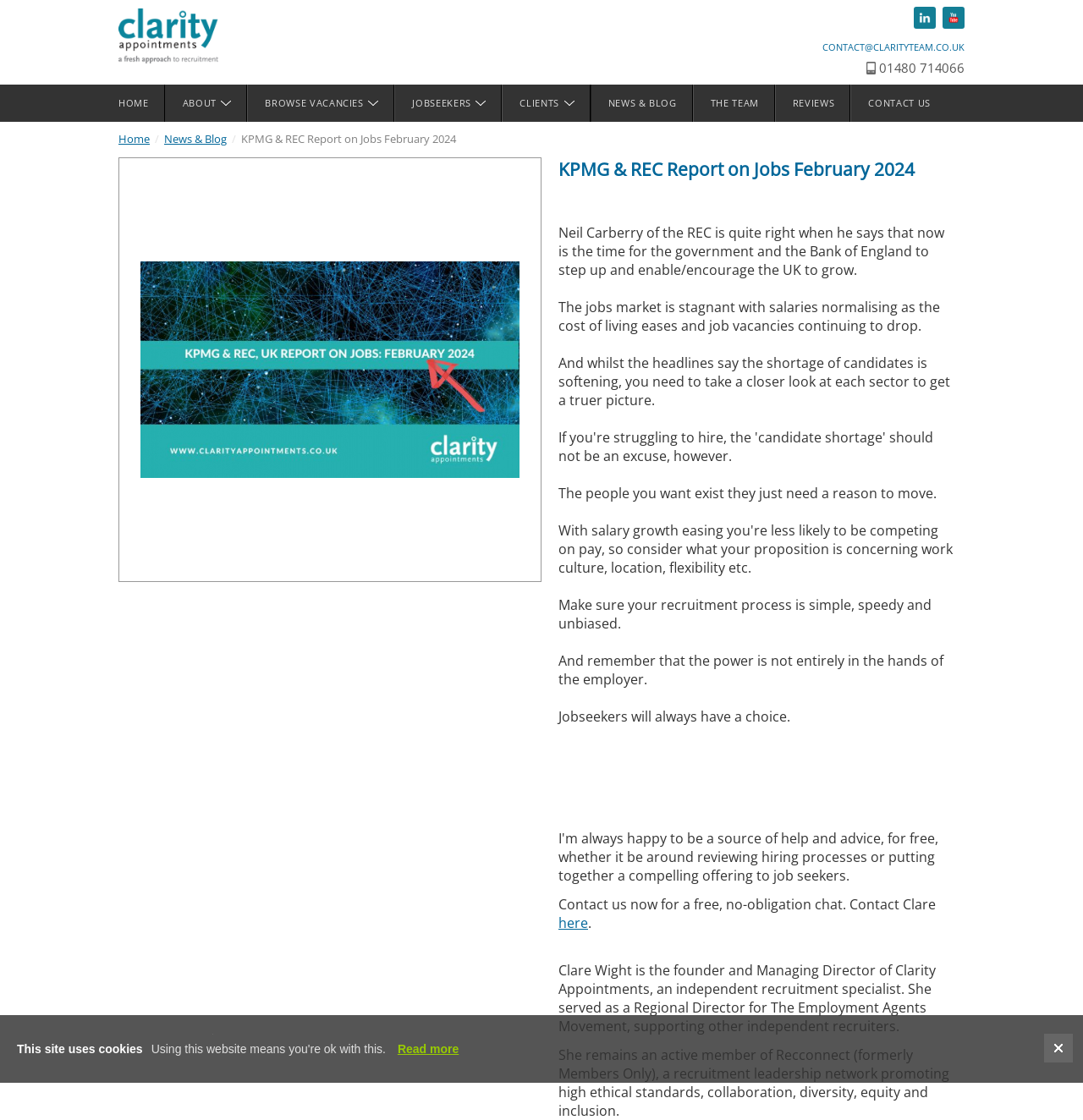Can you determine the bounding box coordinates of the area that needs to be clicked to fulfill the following instruction: "View the news and blog"?

[0.546, 0.076, 0.64, 0.109]